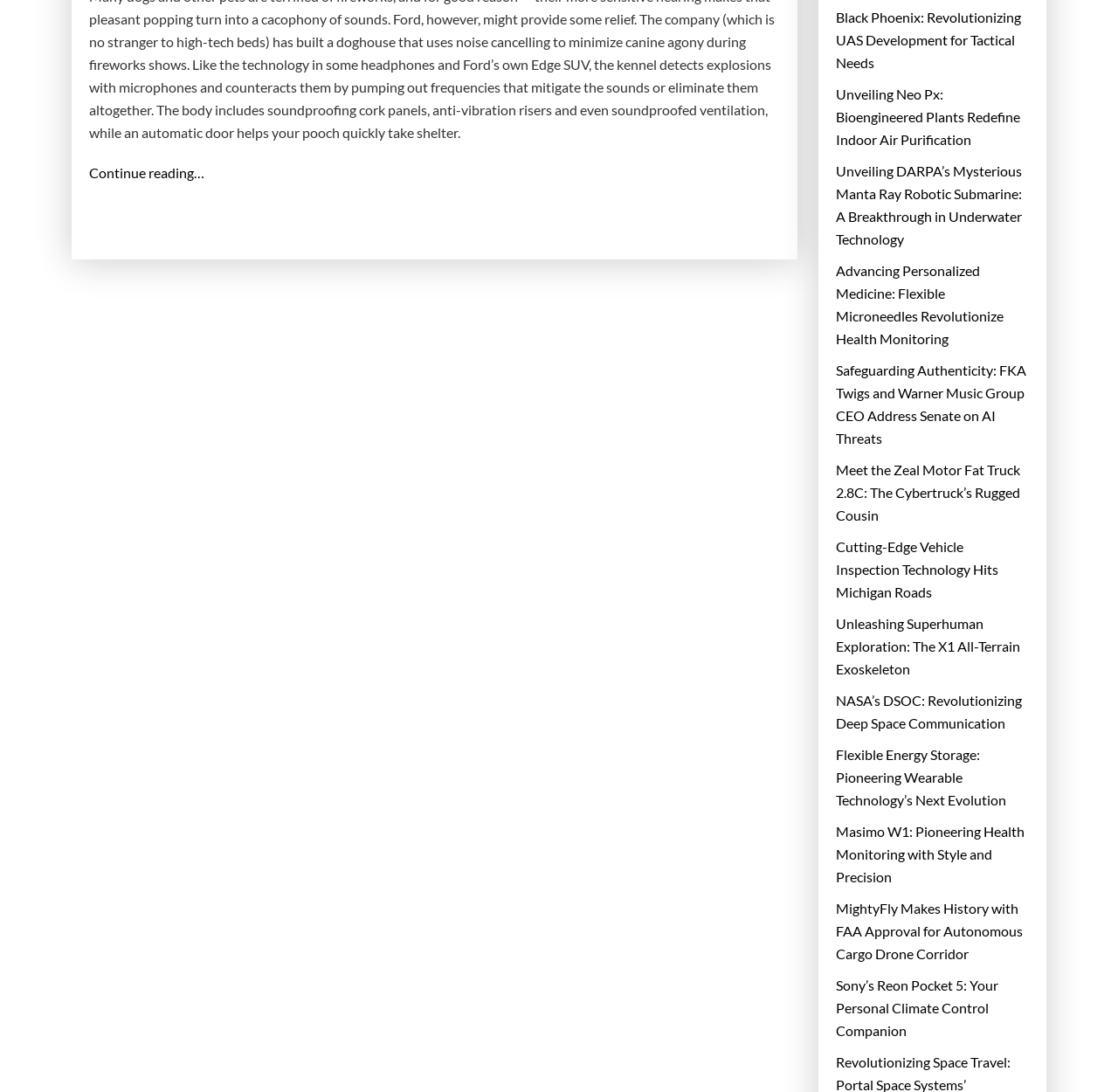Locate the bounding box coordinates of the element I should click to achieve the following instruction: "Learn about Black Phoenix UAS development".

[0.748, 0.005, 0.92, 0.068]